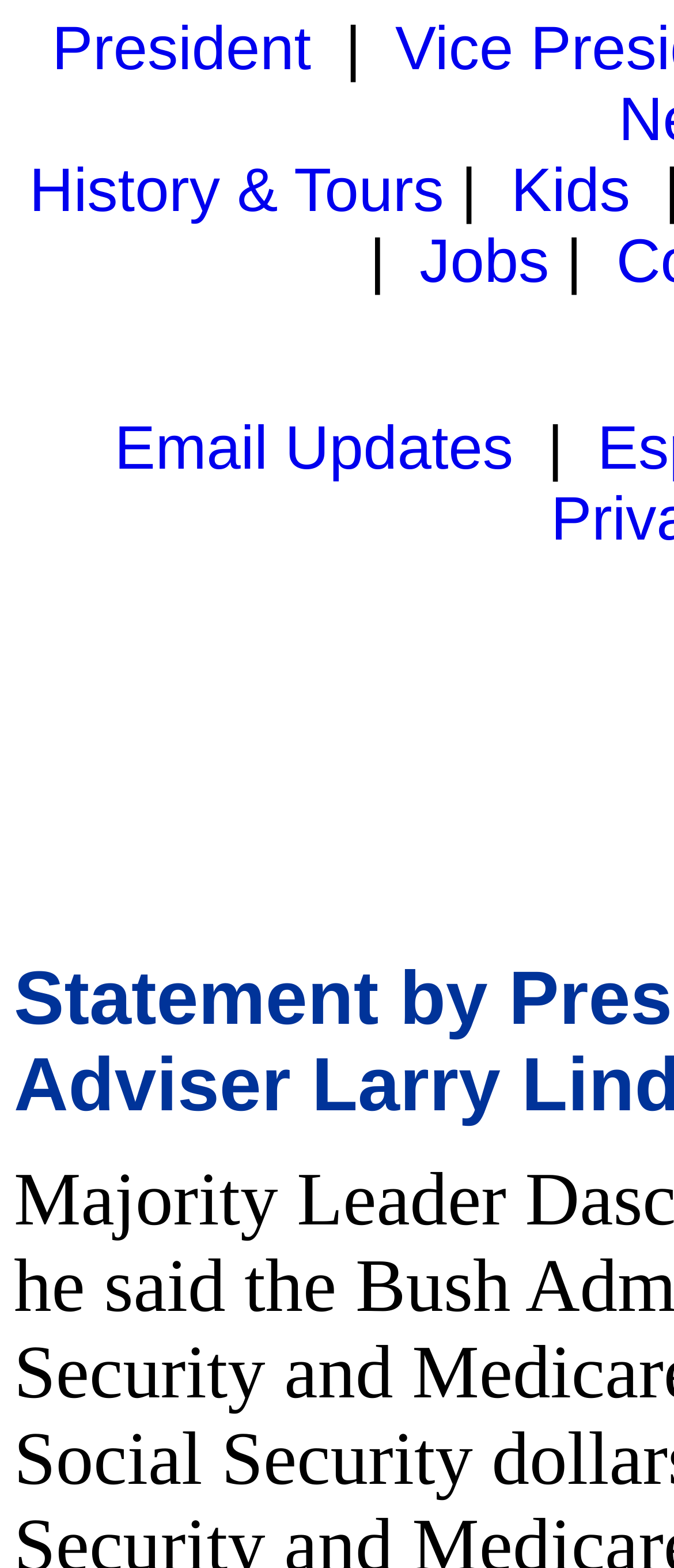Answer this question using a single word or a brief phrase:
How many main links are on the top navigation bar?

5